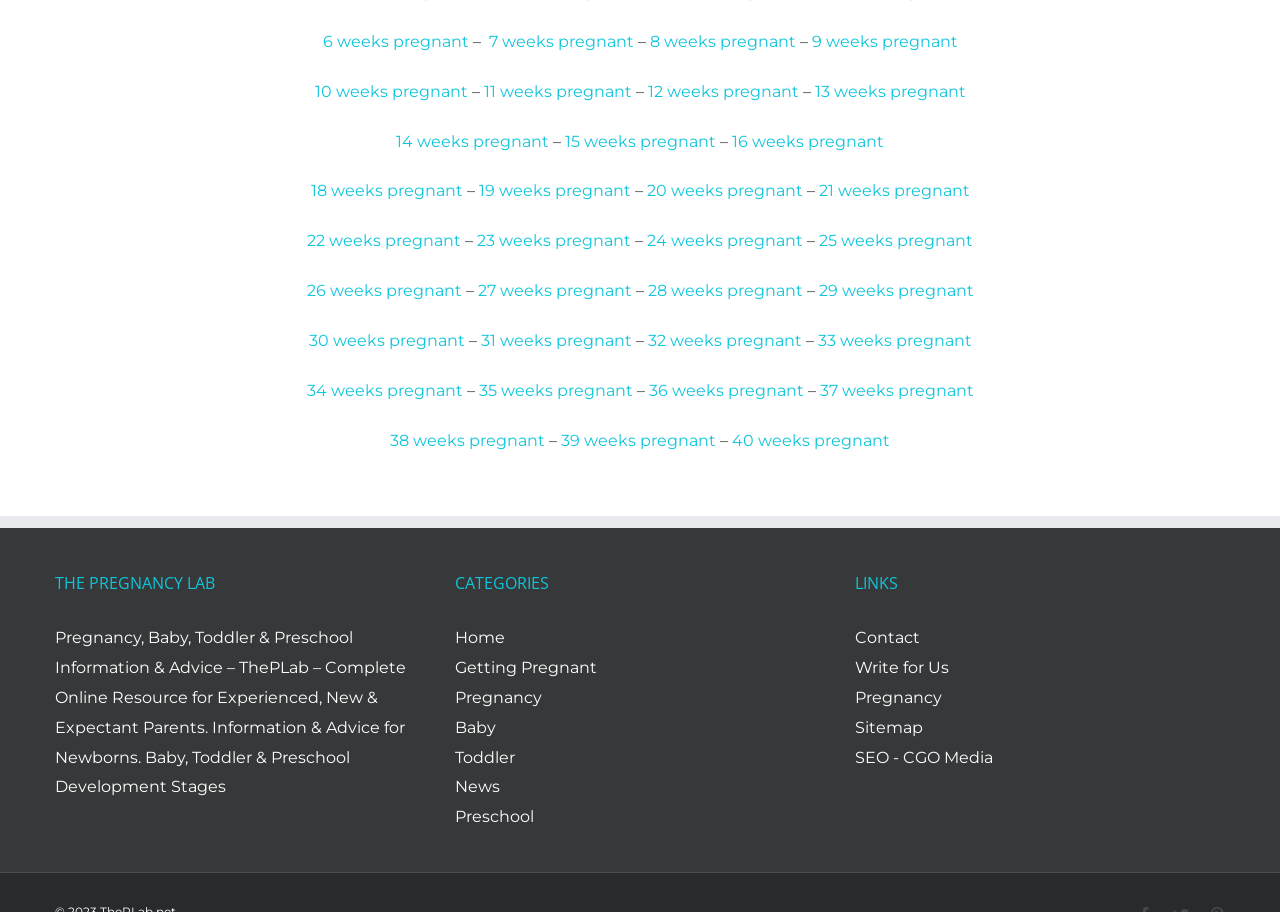What is the name of the website?
Refer to the image and offer an in-depth and detailed answer to the question.

I can see that the website has a heading element with the text 'THE PREGNANCY LAB', which suggests that this is the name of the website.